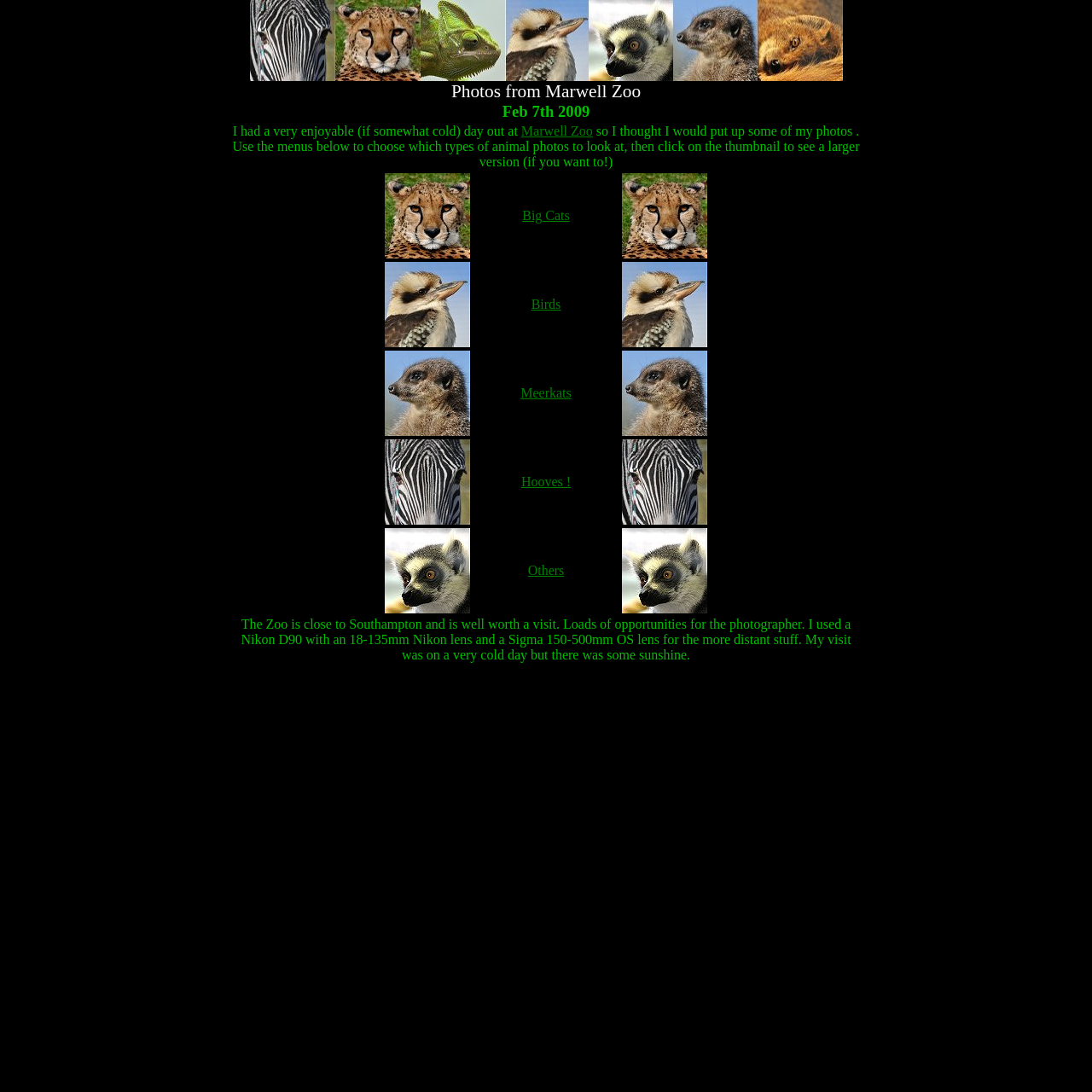What is the date of the visit to Marwell Zoo?
Provide a detailed answer to the question, using the image to inform your response.

The date of the visit to Marwell Zoo can be found in the StaticText element with the text 'Feb 7th 2009' which is located at [0.46, 0.094, 0.54, 0.11].